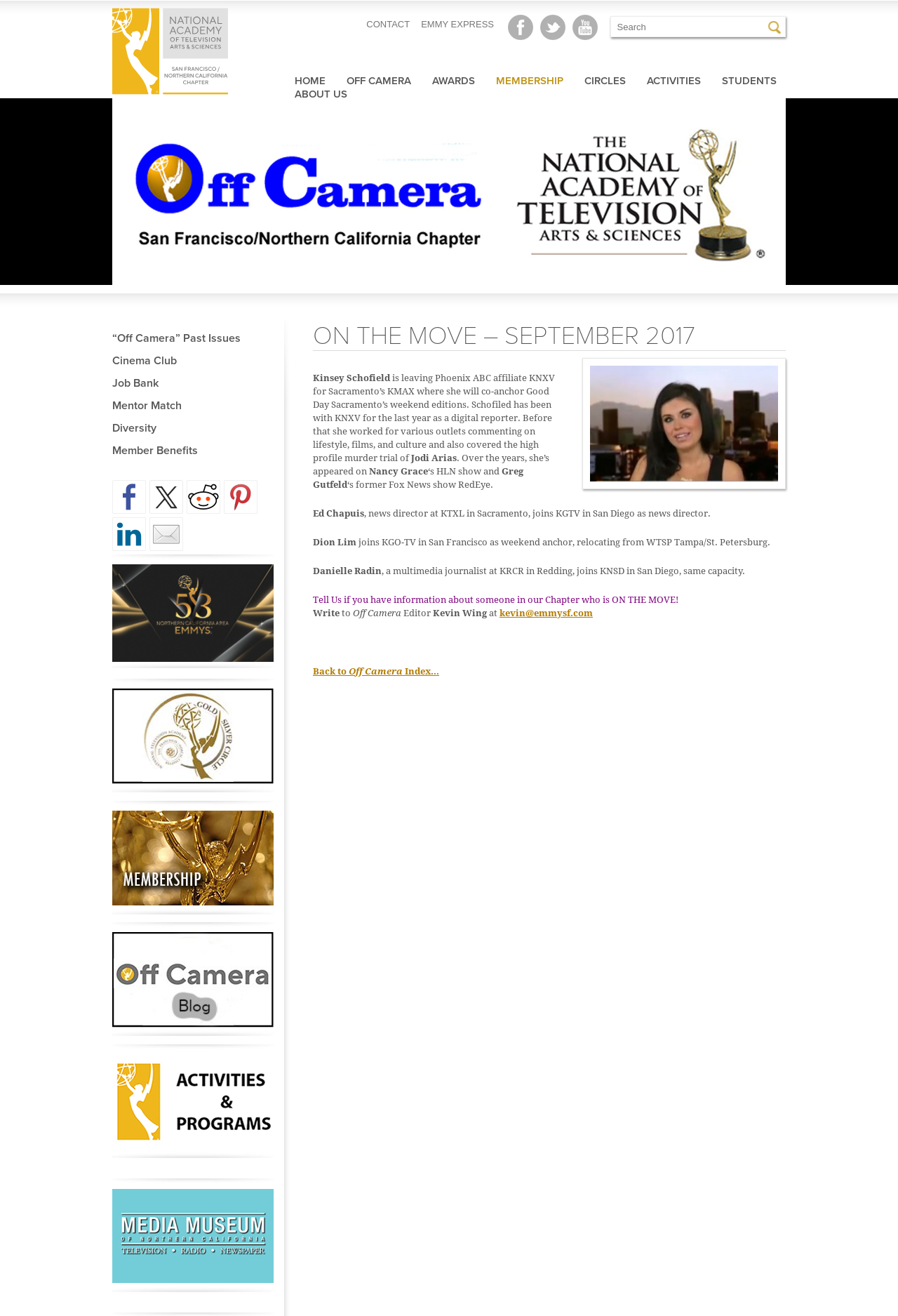Please determine the bounding box coordinates for the element that should be clicked to follow these instructions: "Search".

[0.681, 0.013, 0.713, 0.021]